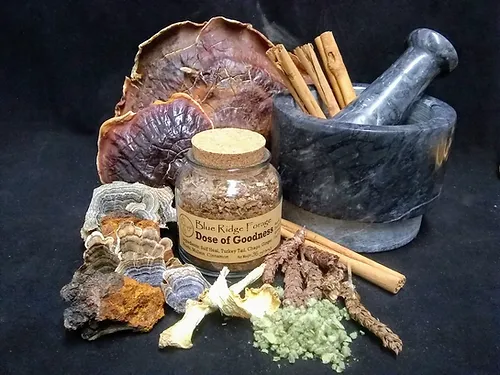Offer a detailed narrative of the scene shown in the image.

The image showcases a beautifully arranged display of natural ingredients for "Dose of Goodness - Foraged Tea," a herbal blend hailing from the Blue Ridge Forests. Central to the composition is a glass jar filled with the tea blend, prominently labeled with its name, inviting enthusiasts to explore its unique flavor profile. Surrounding the jar are various earthy elements, including several types of mushrooms and herbs, each contributing to the tea's rich texture and potent wellness properties. Notably, cinnamon sticks add a rustic charm, while a stone mortar and pestle hint at traditional preparation methods. The backdrop features deep, contrasting shades that emphasize the natural hues of the ingredients, enhancing the visual appeal of this nourishing tea blend.